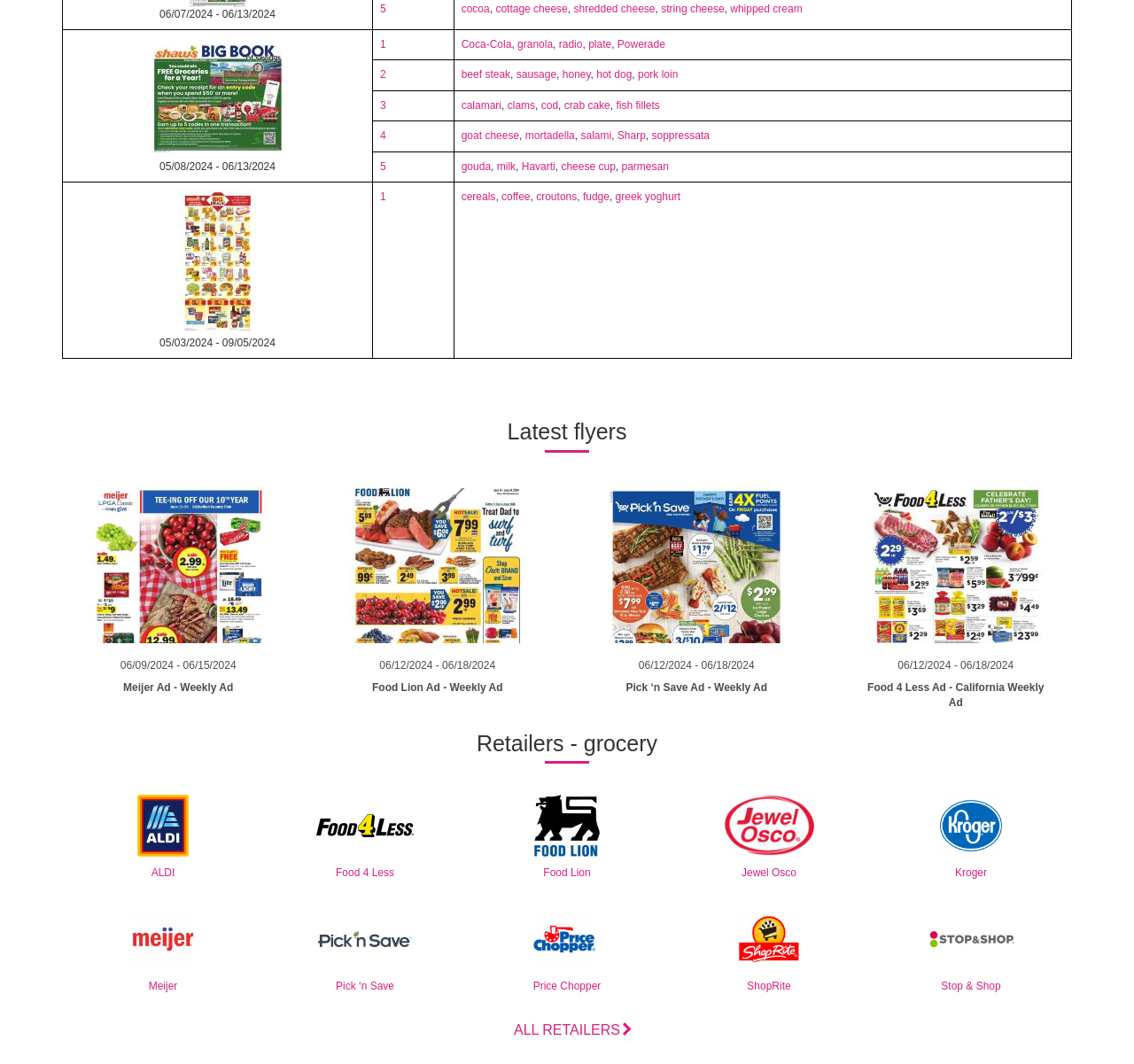Using the elements shown in the image, answer the question comprehensively: What is the image associated with the 'leaflet' link?

I found the 'link' element with the content 'leaflet' and noticed that it has an 'image' child element with the same content 'leaflet'.